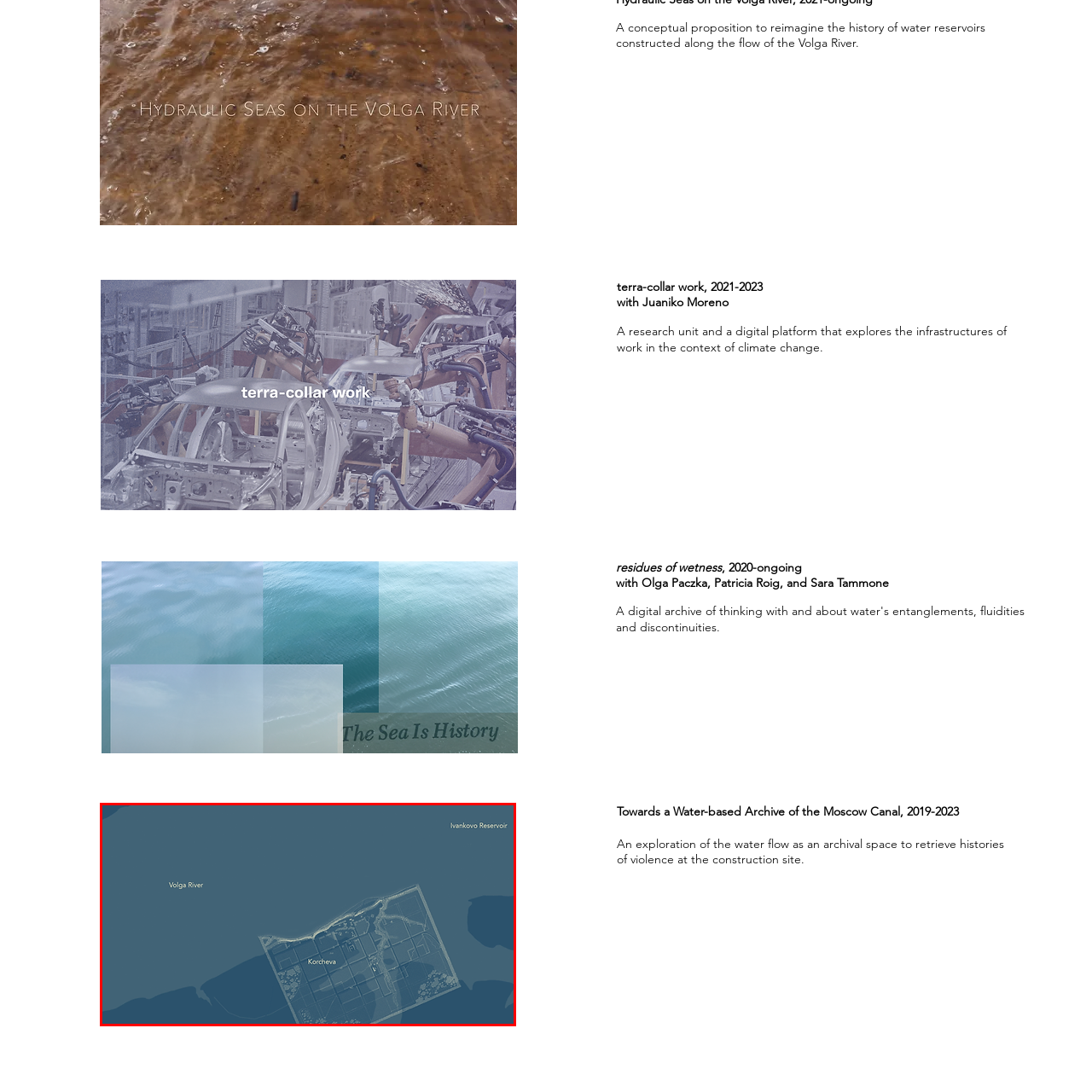Concentrate on the image highlighted by the red boundary and deliver a detailed answer to the following question, using the information from the image:
What is the likely context of the map's creation?

The map's focus on the region's water resources and their interconnectedness suggests that it was created as part of a broader research effort, likely exploring the impact of climate change on regional water management.